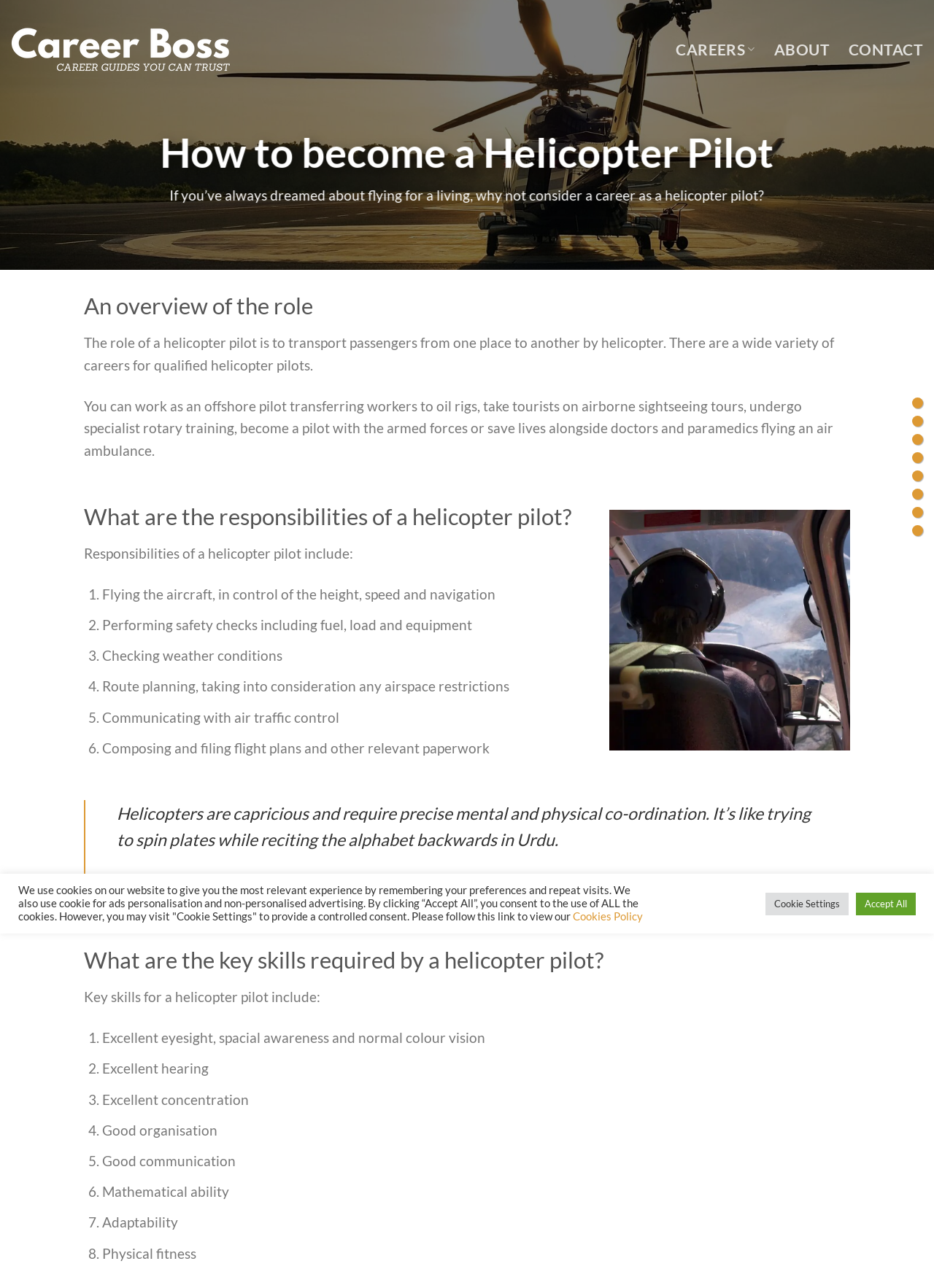Answer the question using only one word or a concise phrase: What is the seventh key skill required by a helicopter pilot?

Adaptability